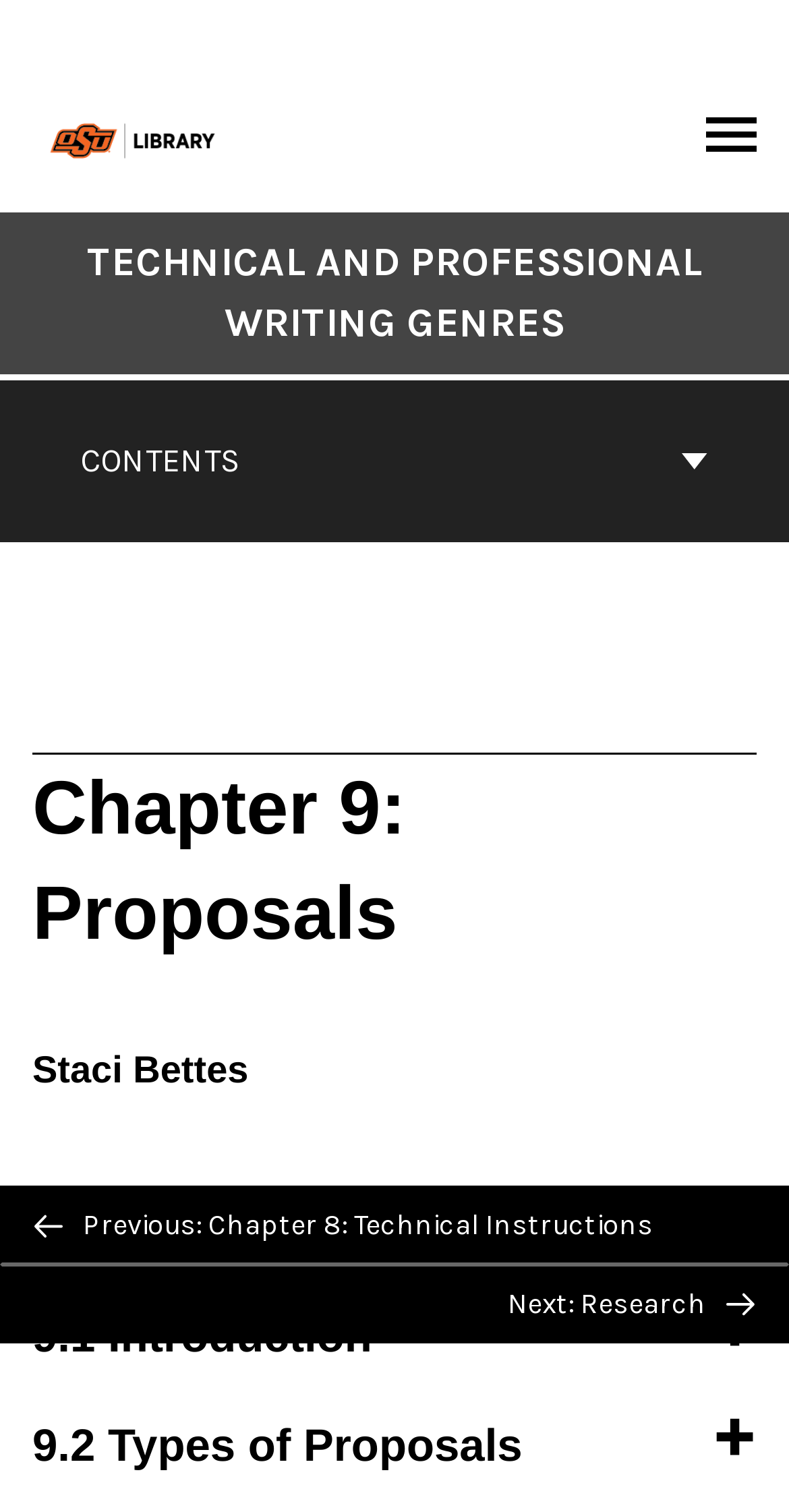Locate the bounding box coordinates of the clickable region to complete the following instruction: "go back to top."

[0.449, 0.72, 0.551, 0.773]